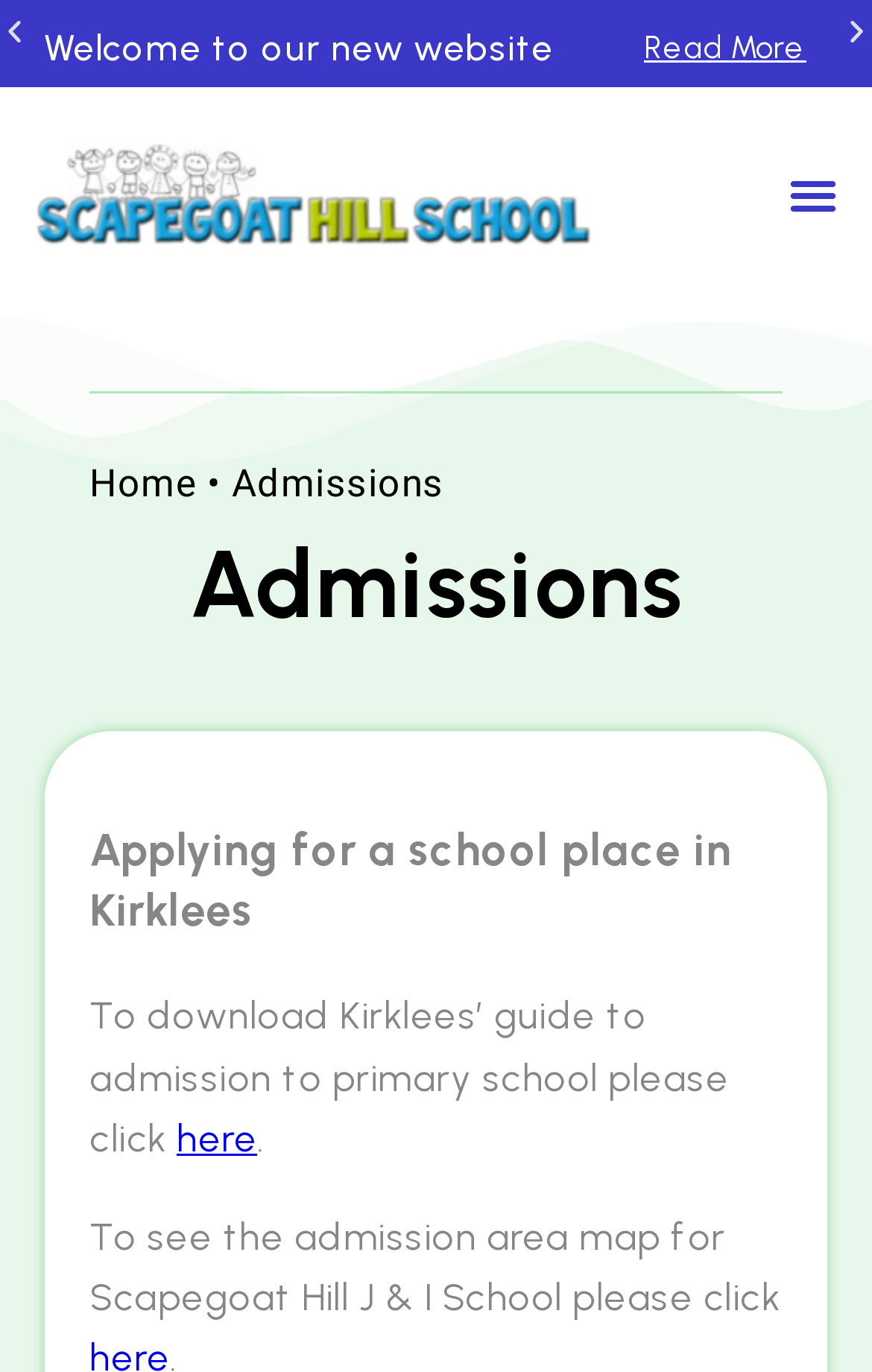Give the bounding box coordinates for this UI element: "Home". The coordinates should be four float numbers between 0 and 1, arranged as [left, top, right, bottom].

[0.103, 0.335, 0.226, 0.368]